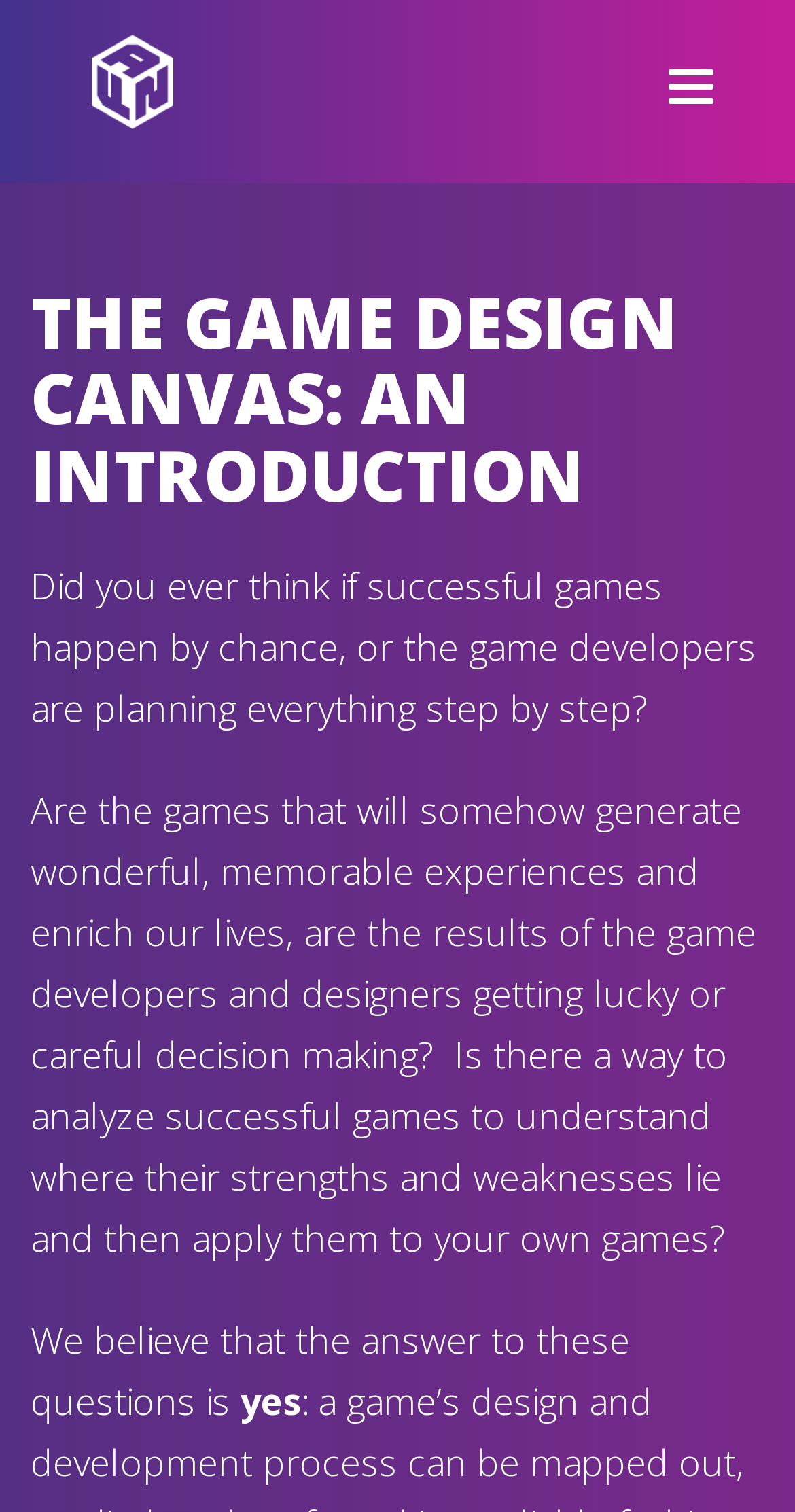Respond to the question below with a single word or phrase:
What is the author's stance on the role of luck in game design?

It's not just luck